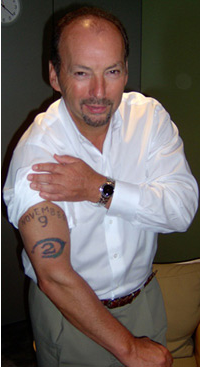Based on the image, provide a detailed response to the question:
What is the tone of the background?

The background of the image has muted tones, which is mentioned in the caption. This suggests a casual yet professional environment, possibly indicating that the man is discussing an important project or announcement related to the tattoo's significance.